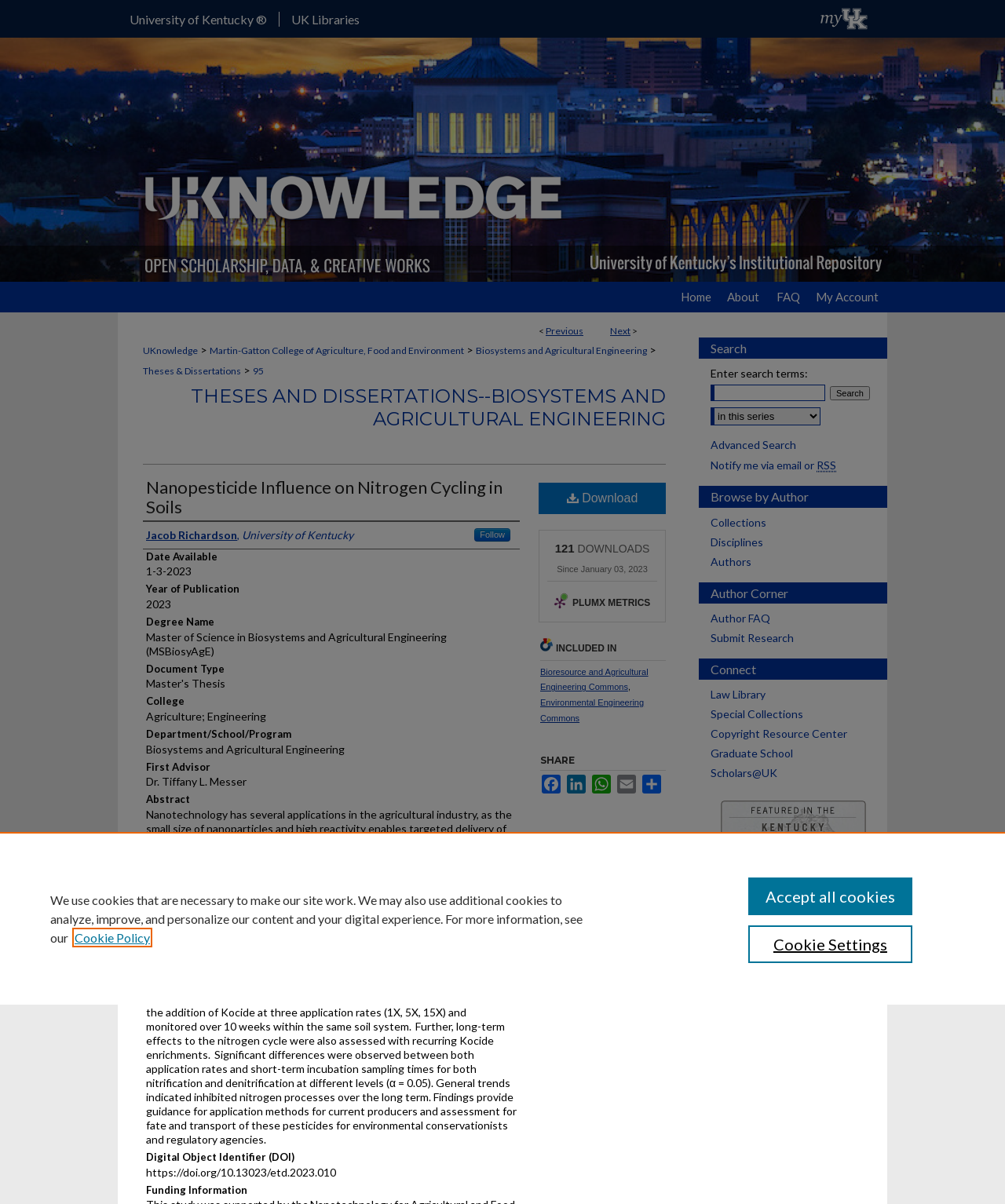Illustrate the webpage's structure and main components comprehensively.

This webpage is a thesis dissertation page titled "Nanopesticide Influence on Nitrogen Cycling in Soils" by Jacob Richardson. At the top, there is a menu bar with links to "Menu", "University of Kentucky", "UK Libraries", "My UK", and "UKnowledge". Below the menu bar, there is a navigation section with links to "Home", "About", "FAQ", and "My Account".

The main content of the page is divided into several sections. The first section displays the title of the thesis, "Nanopesticide Influence on Nitrogen Cycling in Soils", and the author's name, Jacob Richardson. Below this, there are links to "THESES AND DISSERTATIONS--BIOSYSTEMS AND AGRICULTURAL ENGINEERING" and "Nanopesticide Influence on Nitrogen Cycling in Soils".

The next section provides metadata about the thesis, including the author, date available, year of publication, degree name, document type, college, department/school/program, first advisor, and abstract. The abstract is a lengthy text that describes the research conducted in the thesis.

Following the metadata section, there are links to "Download" the thesis and view the number of downloads. There is also a section that displays the funding information and a link to "PLUMX METRICS".

The page also includes a section that lists the categories under which the thesis is included, such as "Bioresource and Agricultural Engineering Commons" and "Environmental Engineering Commons". There are also links to share the thesis on social media platforms like Facebook, LinkedIn, WhatsApp, and Email.

On the right side of the page, there is a complementary section that contains a search bar with a label "Enter search terms:" and a button to initiate the search. Below the search bar, there are links to "Advanced Search" and "Notify me via email or RSS". There are also links to browse by author, collections, disciplines, and authors.

Overall, the webpage provides detailed information about the thesis, including its abstract, metadata, and download options, as well as links to related resources and social media sharing options.